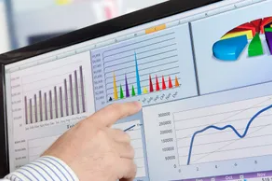Reply to the question with a single word or phrase:
What type of charts are shown?

Bar charts and line graphs